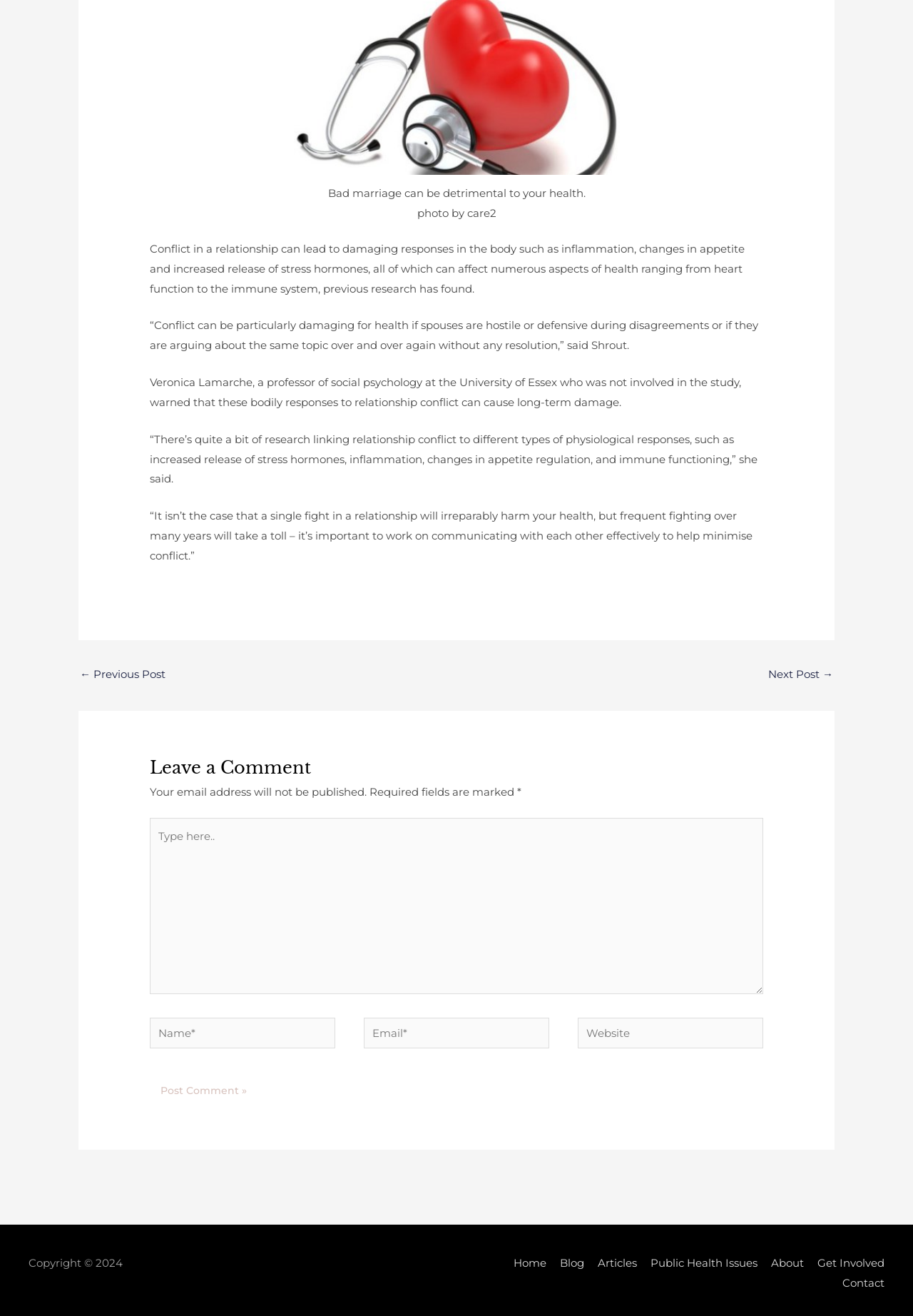Using the details in the image, give a detailed response to the question below:
What is the topic of the article?

The article discusses the negative effects of a bad marriage on one's health, citing research that shows how conflict in a relationship can lead to damaging responses in the body.